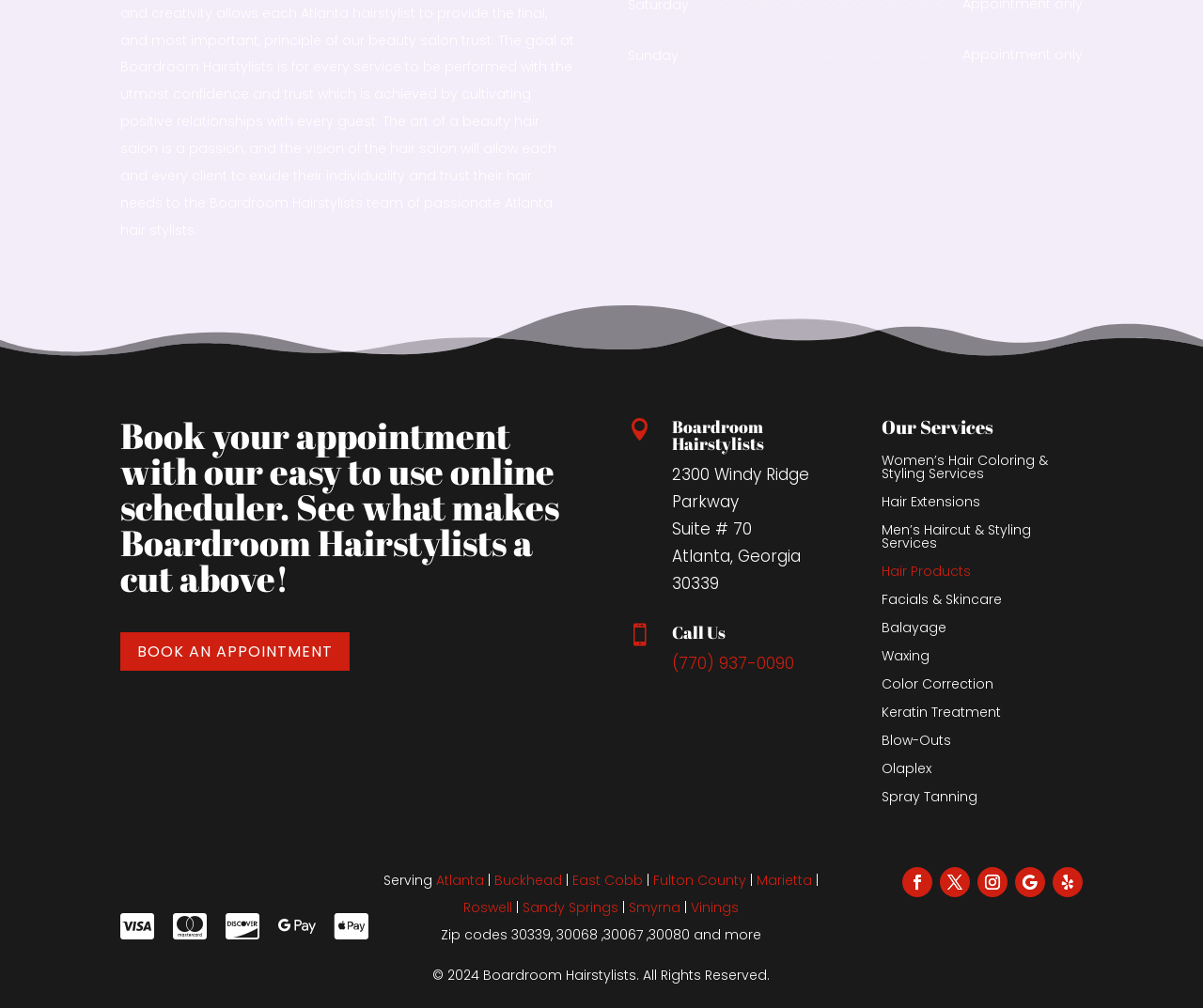Please reply to the following question using a single word or phrase: 
What services are offered by the hairstylist company?

Hair coloring, styling, extensions, etc.